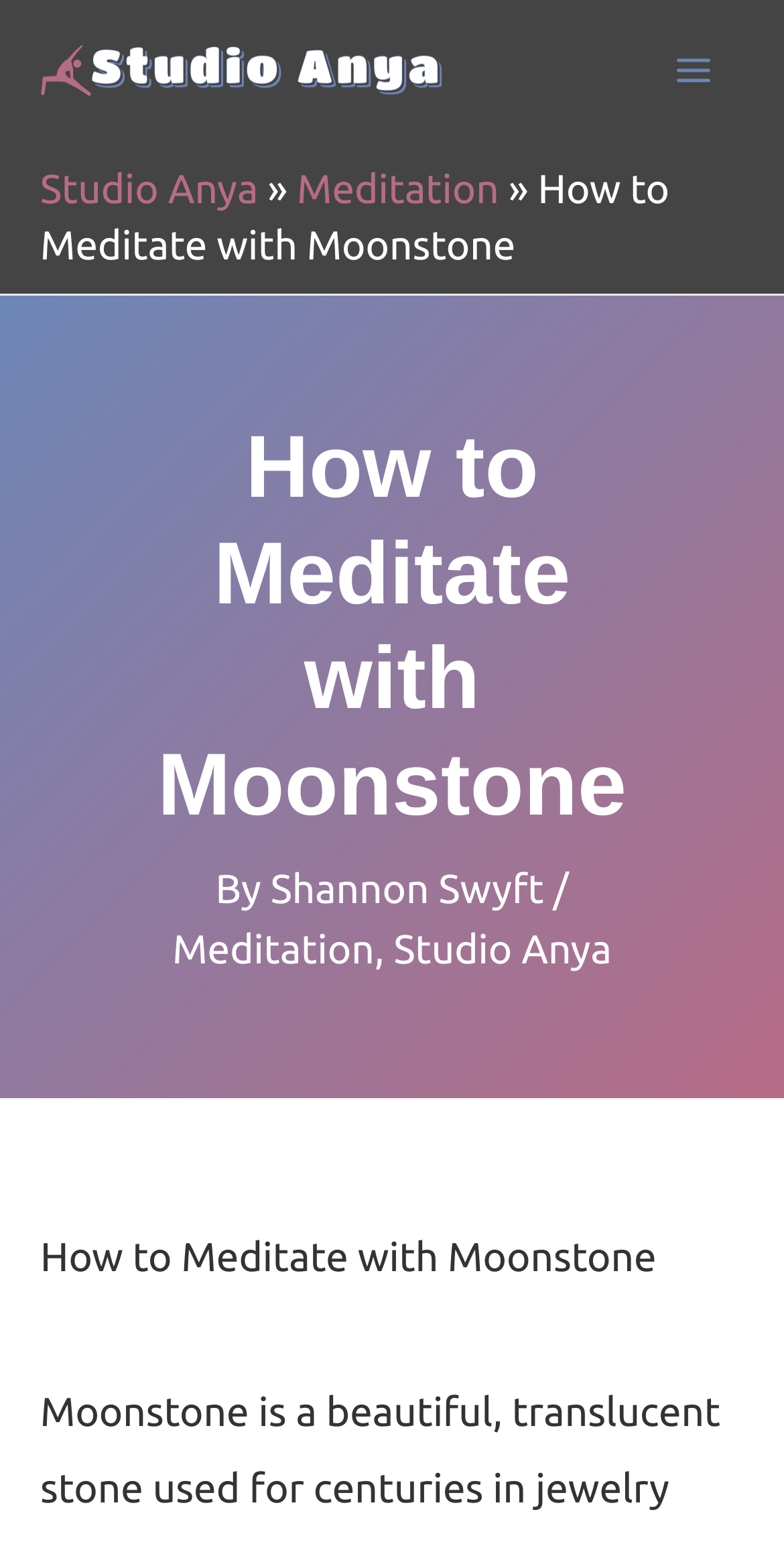Specify the bounding box coordinates (top-left x, top-left y, bottom-right x, bottom-right y) of the UI element in the screenshot that matches this description: Studio Anya

[0.502, 0.599, 0.78, 0.629]